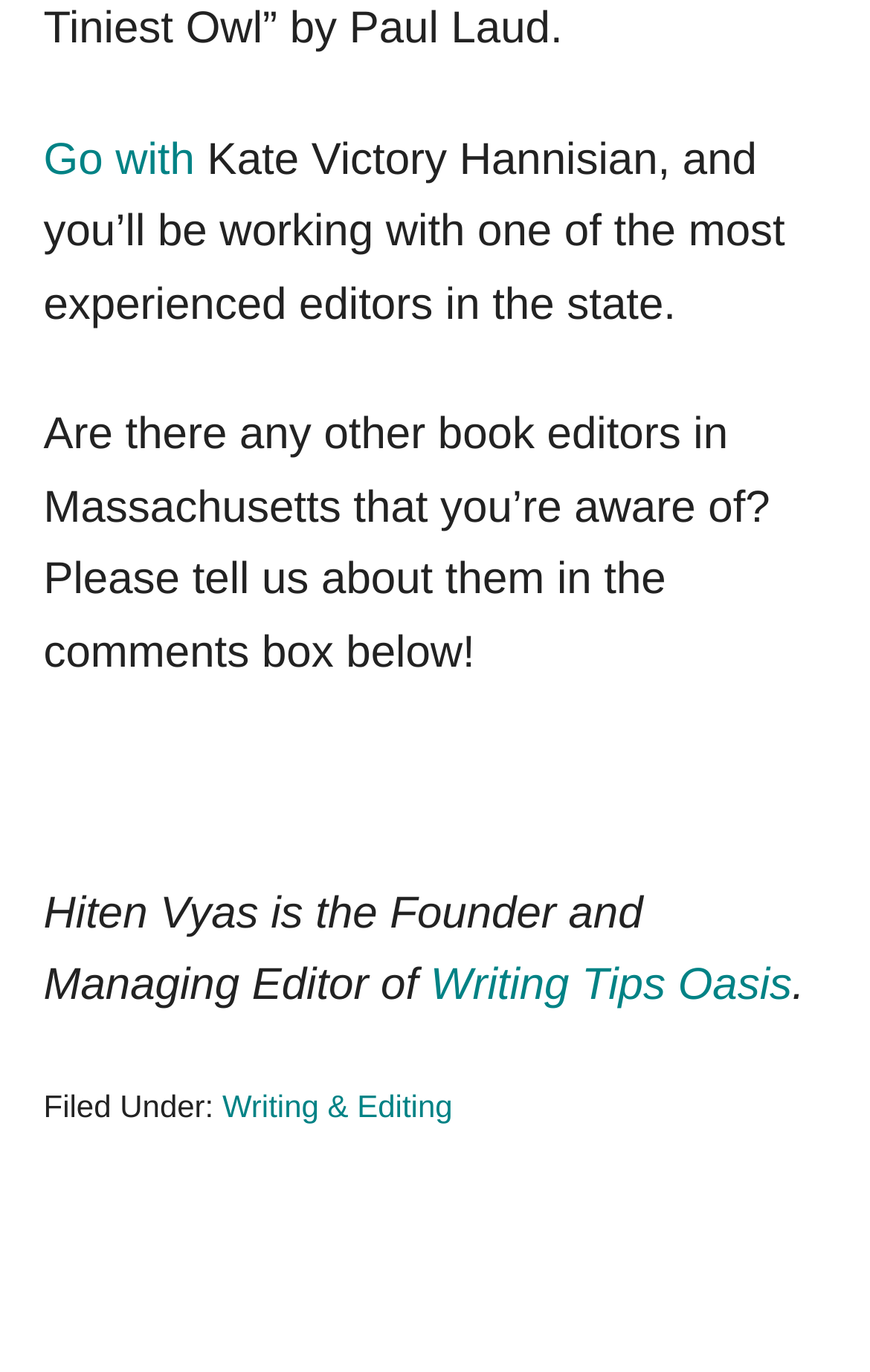Based on the element description: "Writing Tips Oasis", identify the UI element and provide its bounding box coordinates. Use four float numbers between 0 and 1, [left, top, right, bottom].

[0.495, 0.701, 0.91, 0.737]